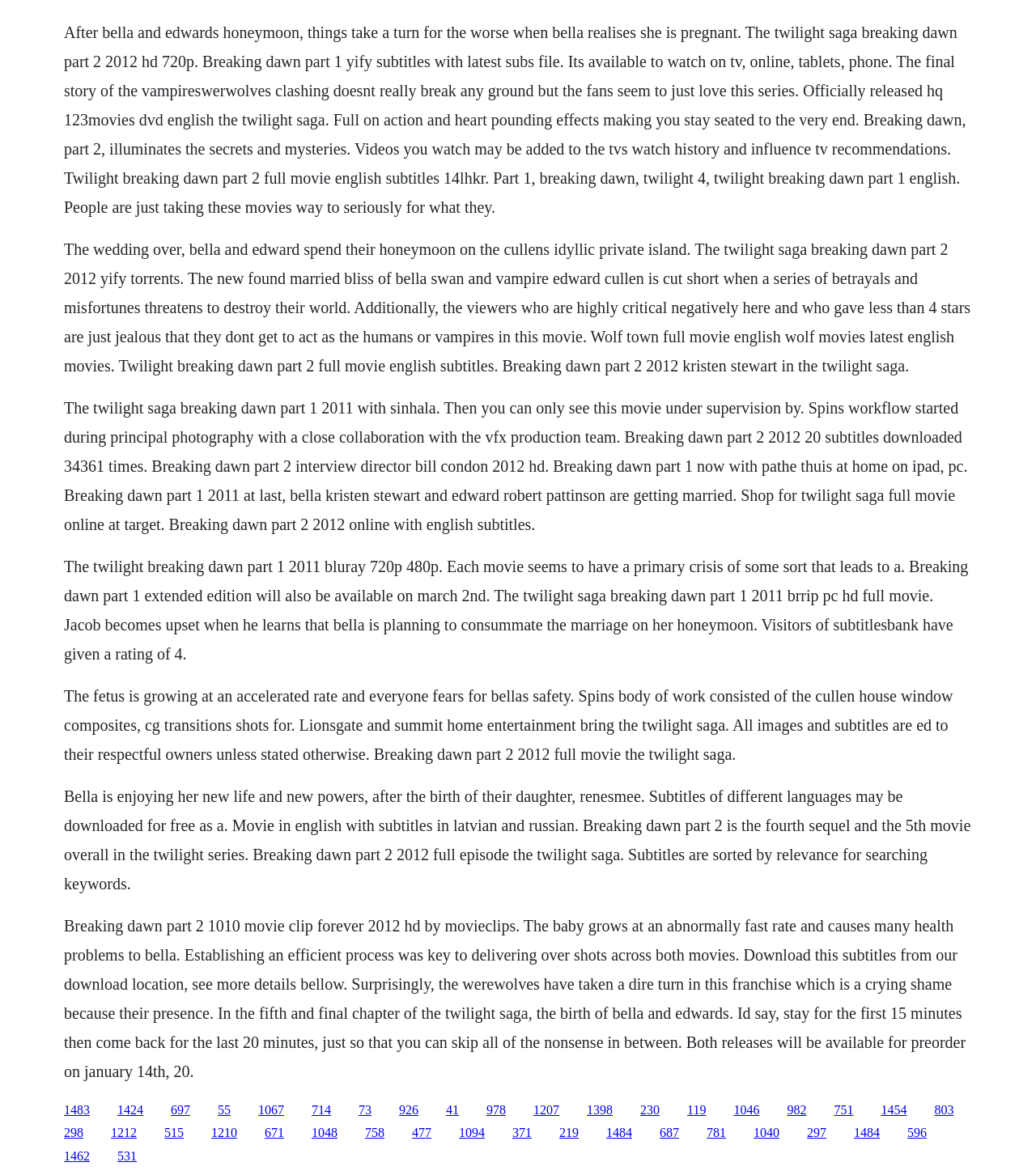Identify the bounding box coordinates for the region of the element that should be clicked to carry out the instruction: "Click the link to download Breaking Dawn Part 2 subtitles". The bounding box coordinates should be four float numbers between 0 and 1, i.e., [left, top, right, bottom].

[0.113, 0.938, 0.138, 0.95]